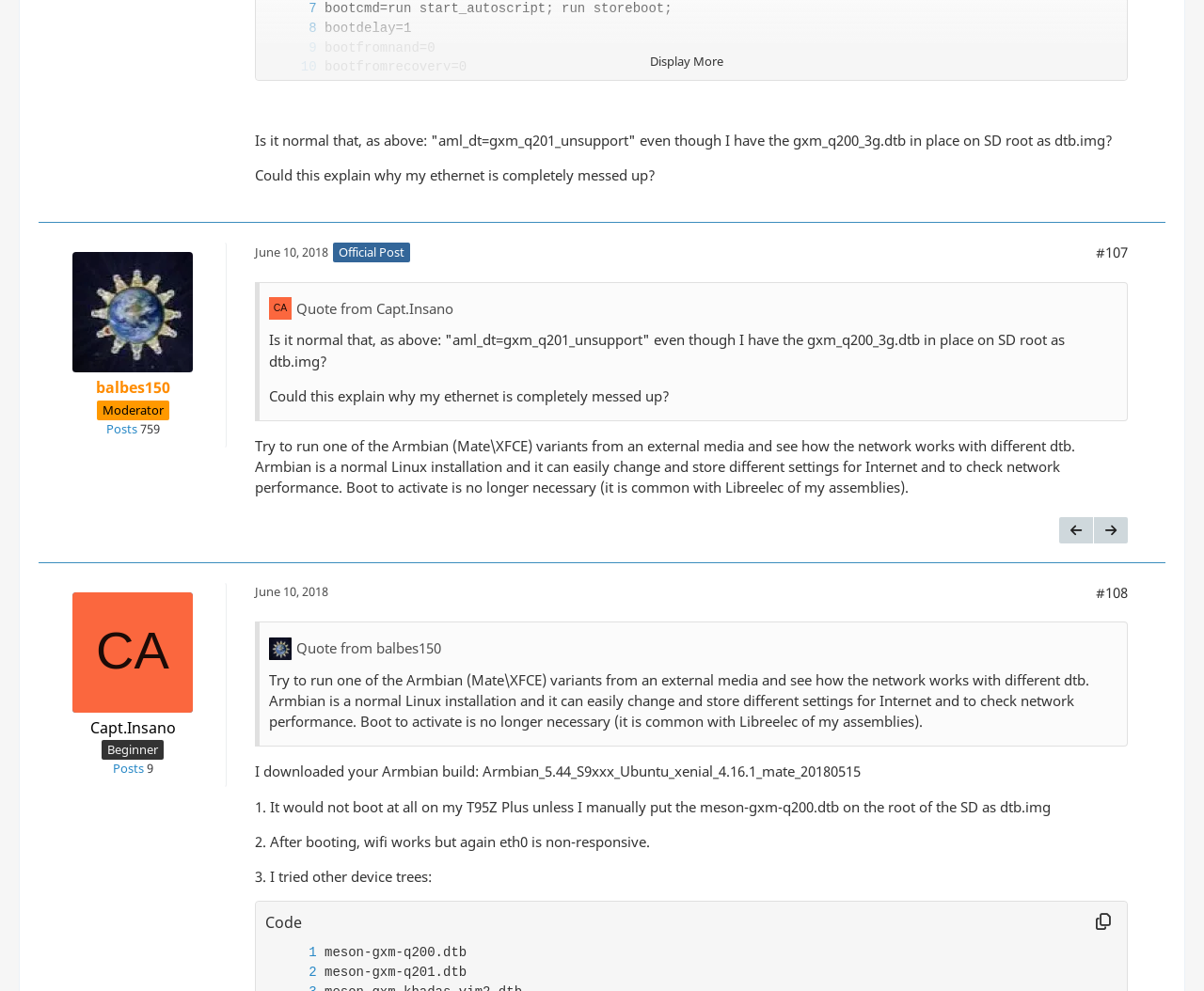Identify the bounding box coordinates for the region of the element that should be clicked to carry out the instruction: "Click on the button 'Copy Contents'". The bounding box coordinates should be four float numbers between 0 and 1, i.e., [left, top, right, bottom].

[0.905, 0.919, 0.928, 0.942]